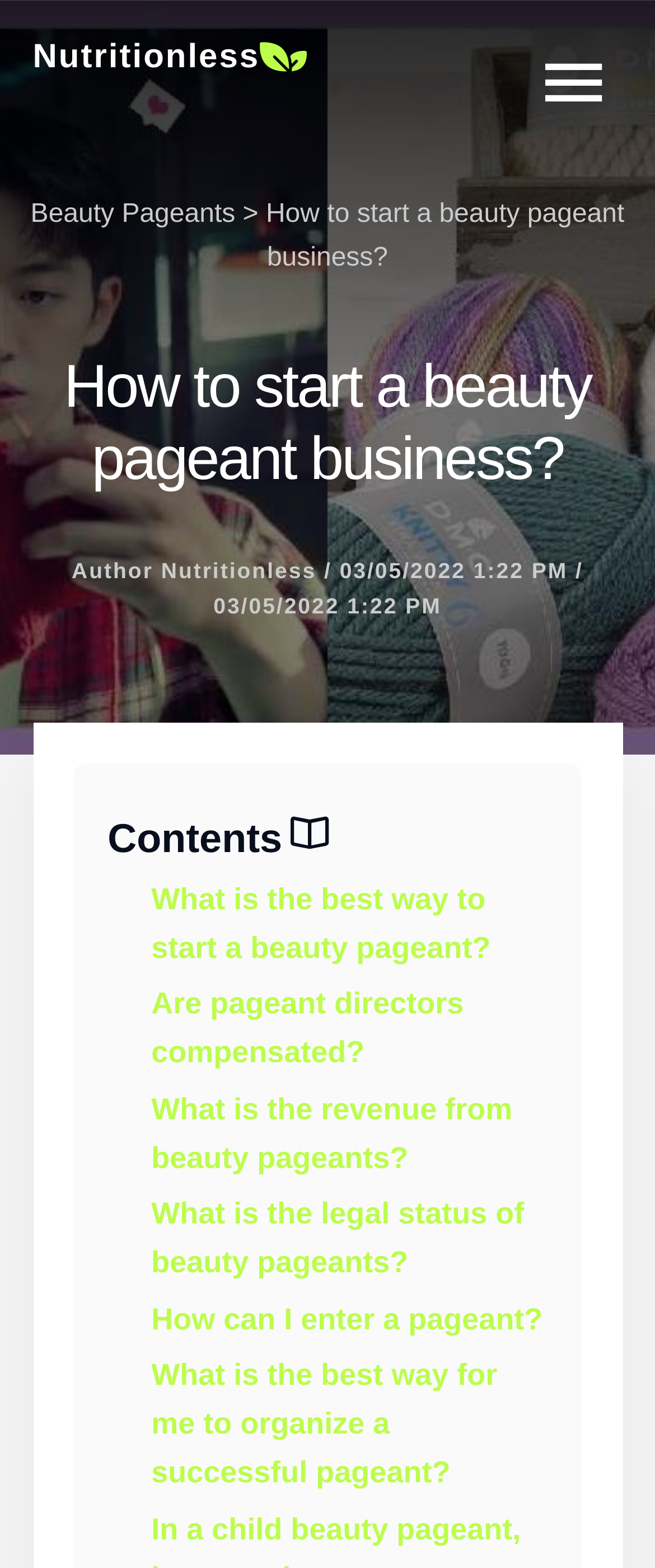Using the description "Nutritionless", locate and provide the bounding box of the UI element.

[0.05, 0.025, 0.471, 0.048]